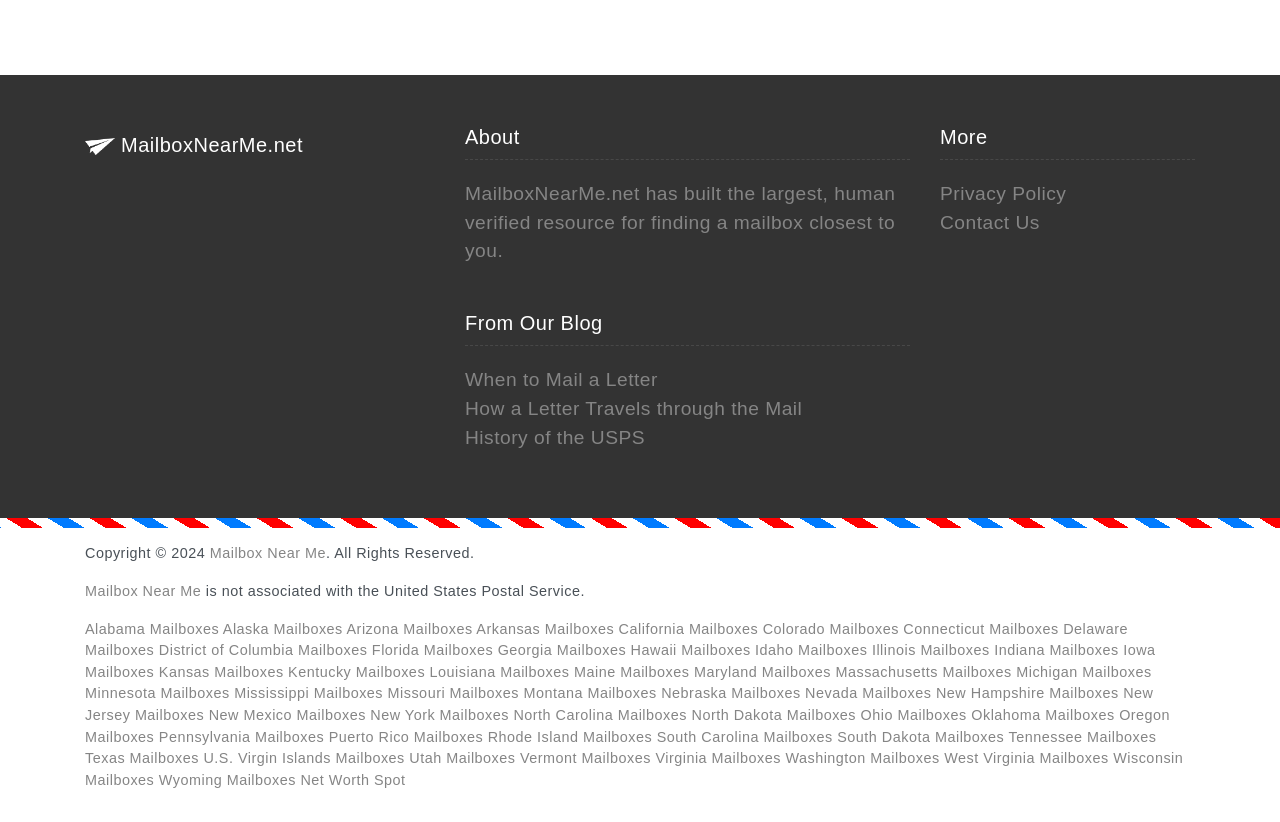How many states are listed on the webpage?
Deliver a detailed and extensive answer to the question.

The webpage lists mailboxes in all 50 states of the United States, as well as in some territories such as Puerto Rico and the U.S. Virgin Islands. The links to mailboxes in different states are organized alphabetically by state name.